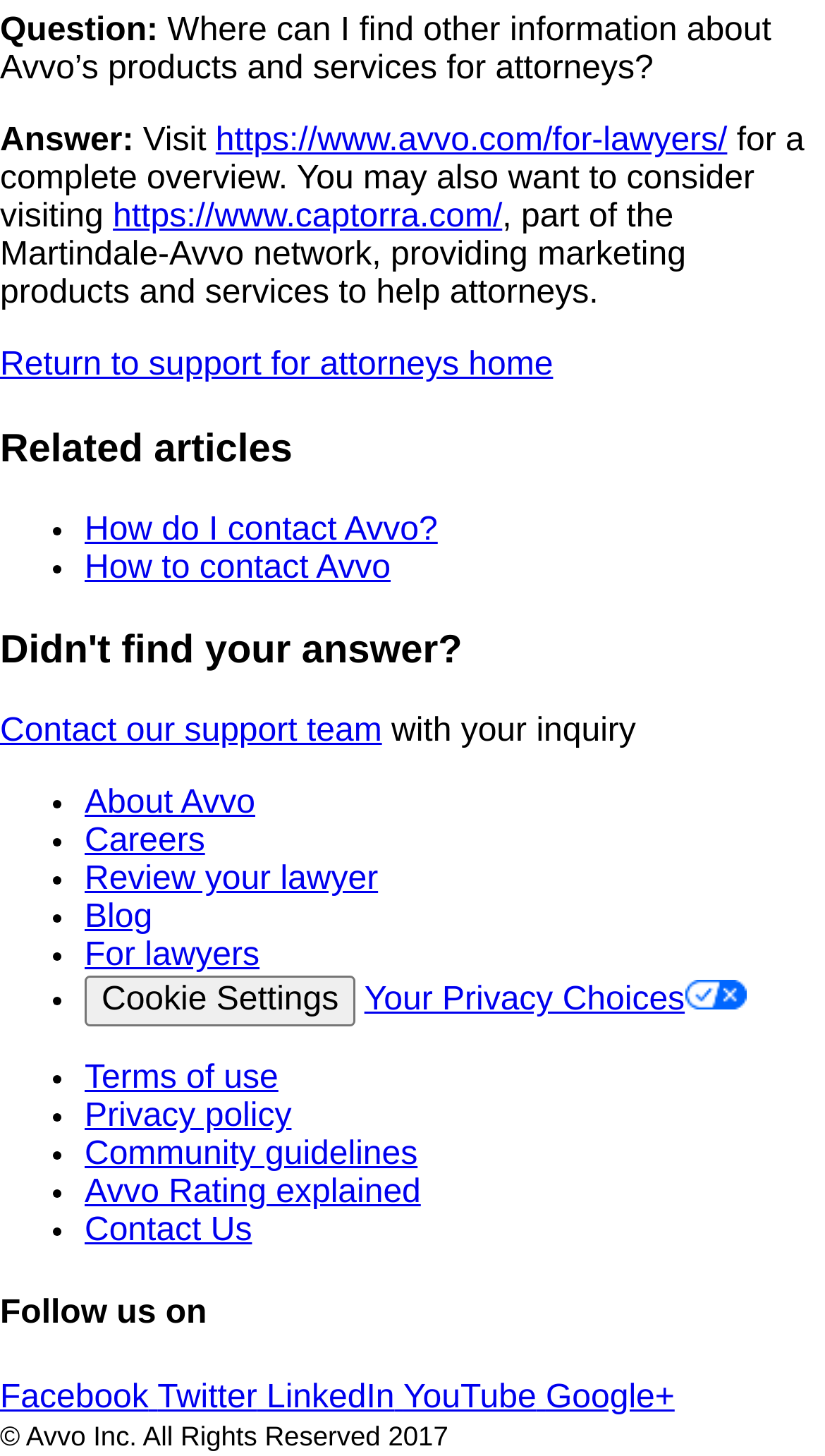What is the question being asked in the FAQ section?
Based on the image, answer the question with as much detail as possible.

I found the question by looking at the StaticText element with the text 'Where can I find other information about Avvo’s products and services for attorneys?' which is a child of the Root Element and has a bounding box coordinate of [0.0, 0.009, 0.935, 0.06]. This suggests that it is a question being asked in the FAQ section of the webpage.